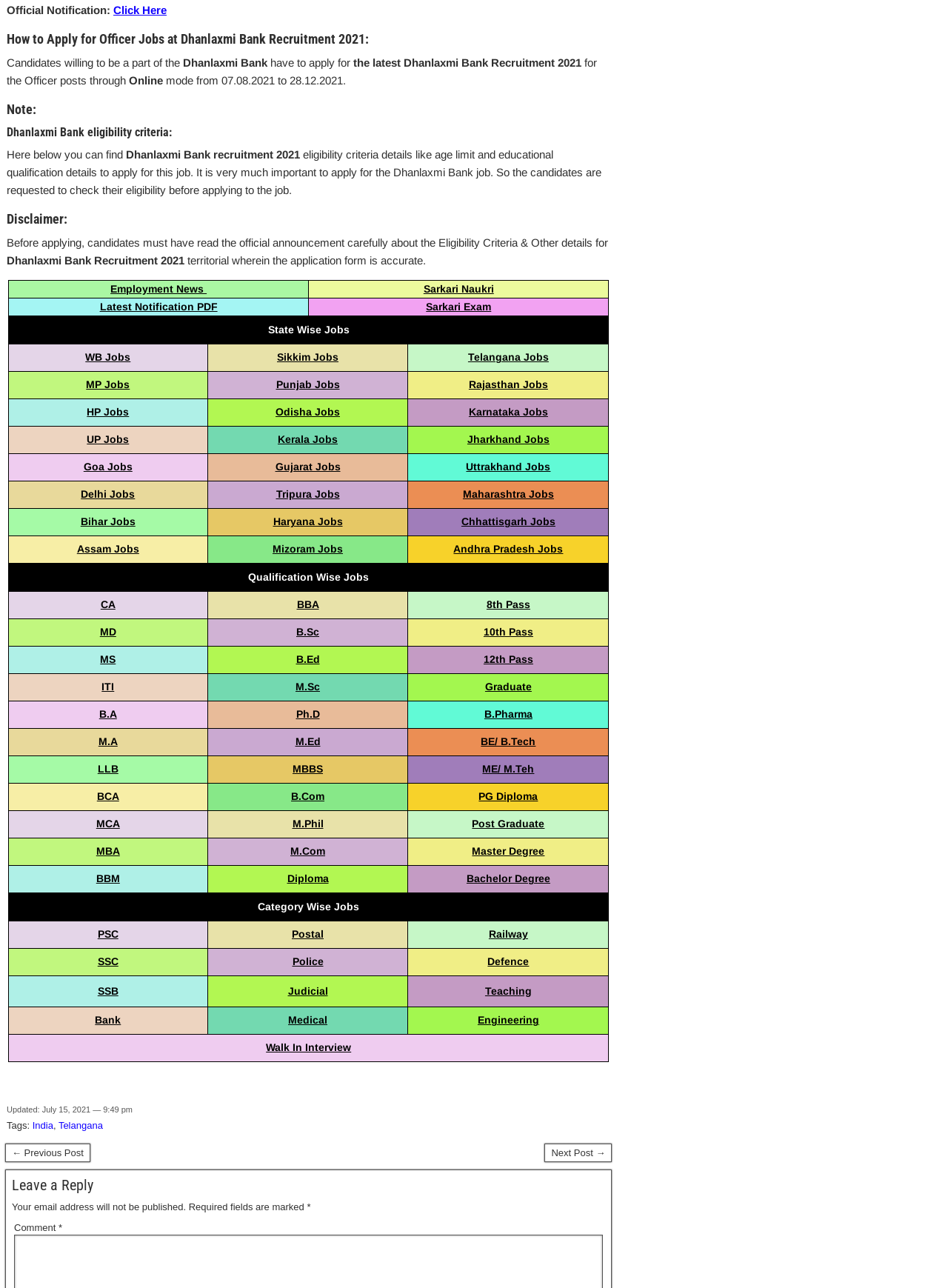Find the bounding box coordinates of the element's region that should be clicked in order to follow the given instruction: "Read 'Dhanlaxmi Bank eligibility criteria'". The coordinates should consist of four float numbers between 0 and 1, i.e., [left, top, right, bottom].

[0.007, 0.095, 0.644, 0.111]